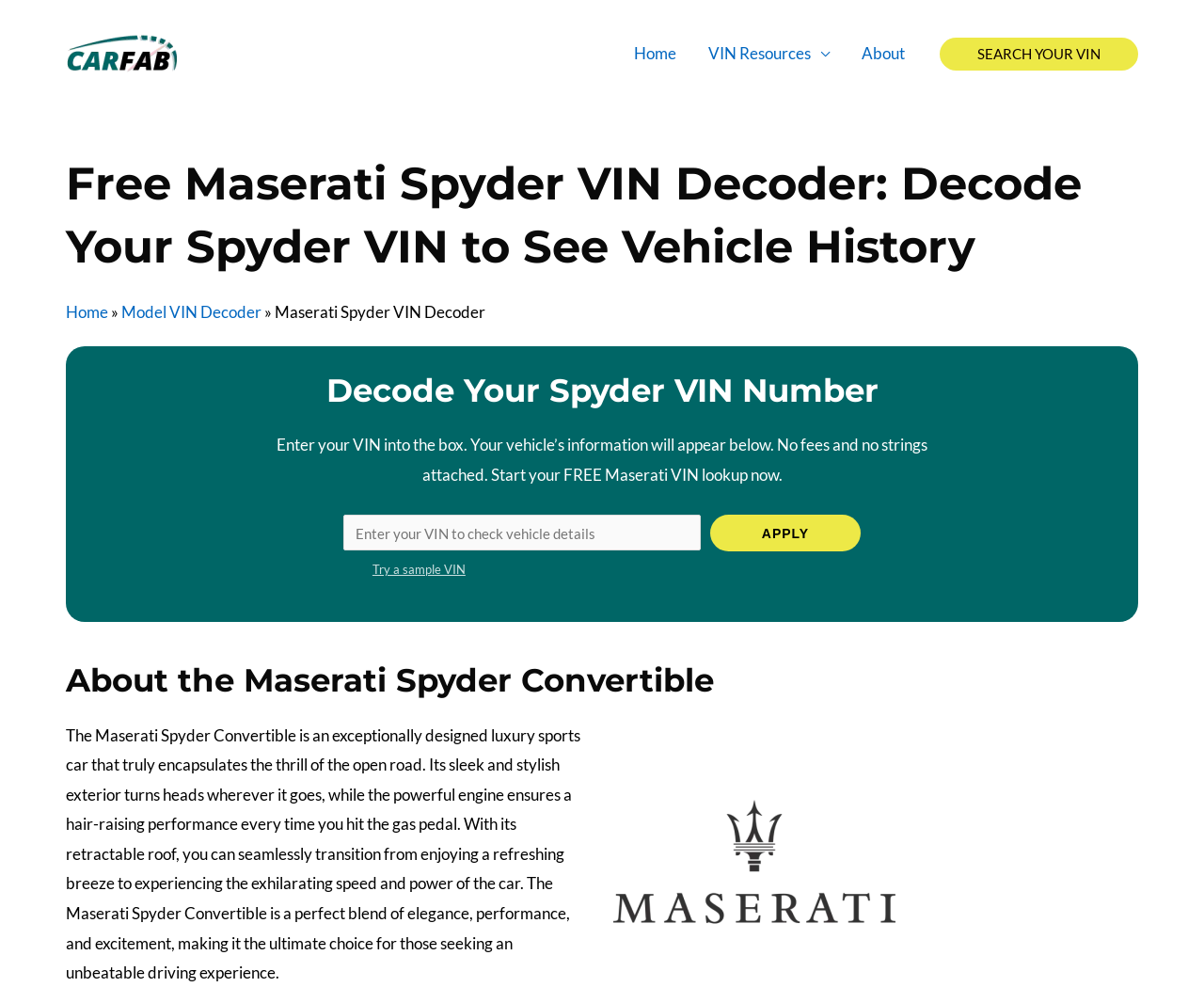Please find the main title text of this webpage.

Free Maserati Spyder VIN Decoder: Decode Your Spyder VIN to See Vehicle History